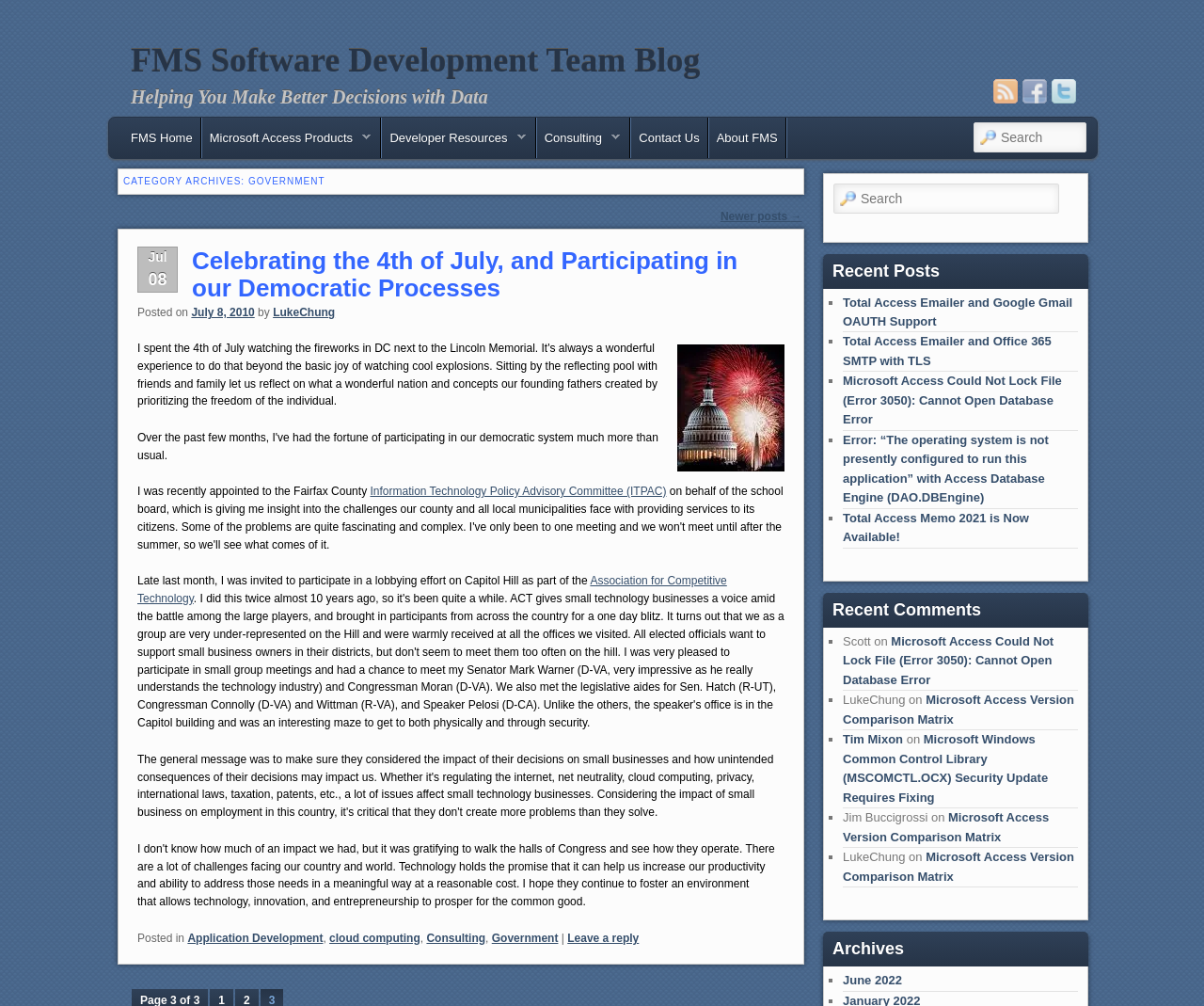What is the category of the current post?
Based on the visual, give a brief answer using one word or a short phrase.

Government